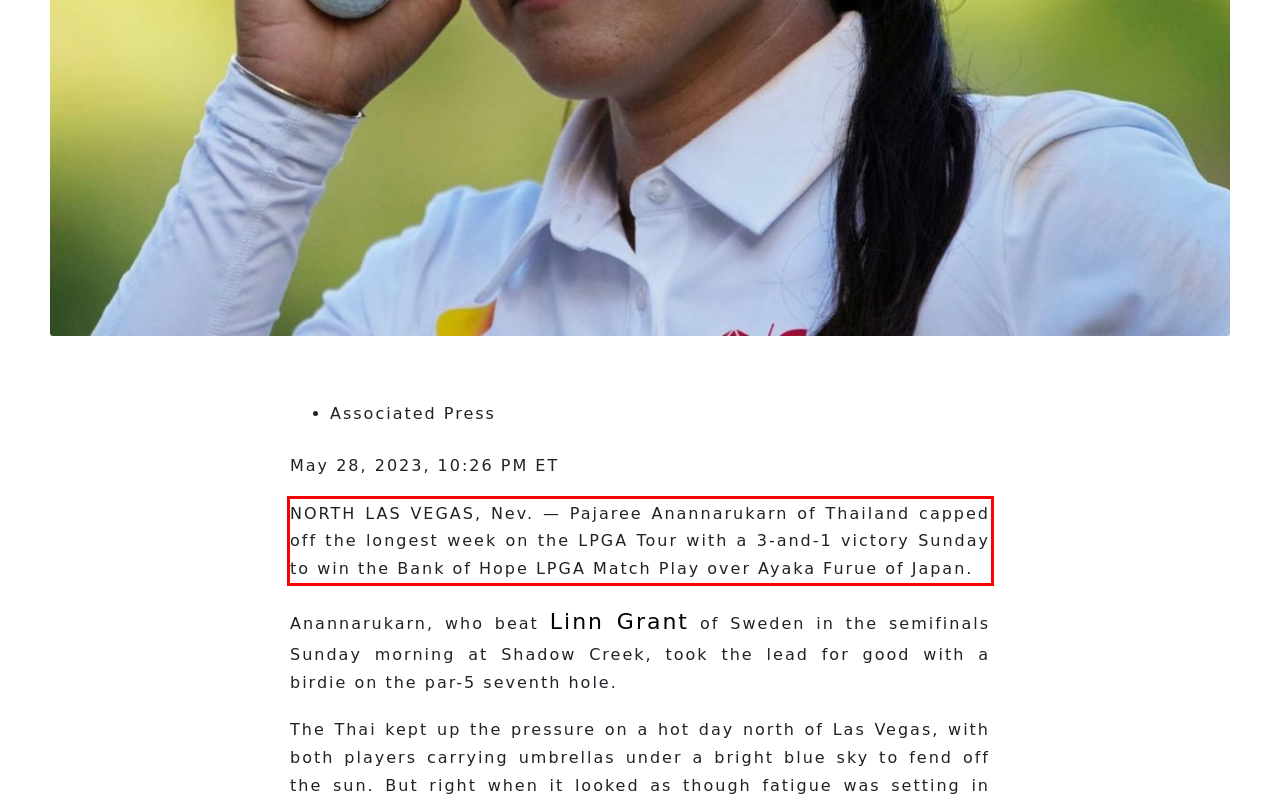Please examine the webpage screenshot and extract the text within the red bounding box using OCR.

NORTH LAS VEGAS, Nev. — Pajaree Anannarukarn of Thailand capped off the longest week on the LPGA Tour with a 3-and-1 victory Sunday to win the Bank of Hope LPGA Match Play over Ayaka Furue of Japan.